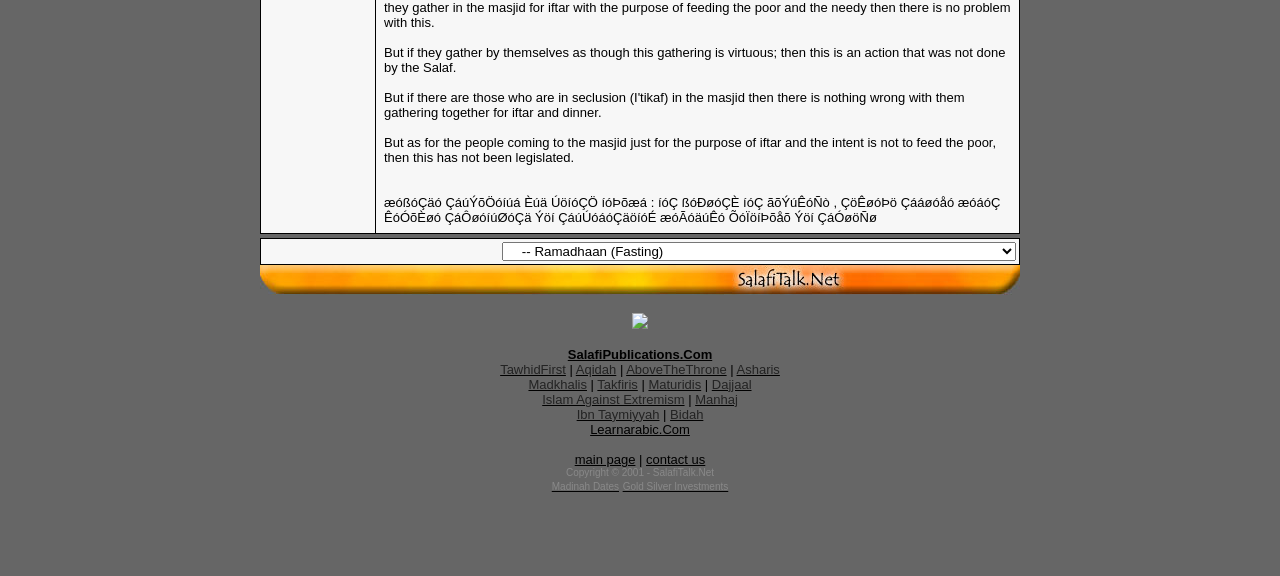Can you show the bounding box coordinates of the region to click on to complete the task described in the instruction: "Click on the link to SalafiPublications.Com"?

[0.444, 0.602, 0.556, 0.628]